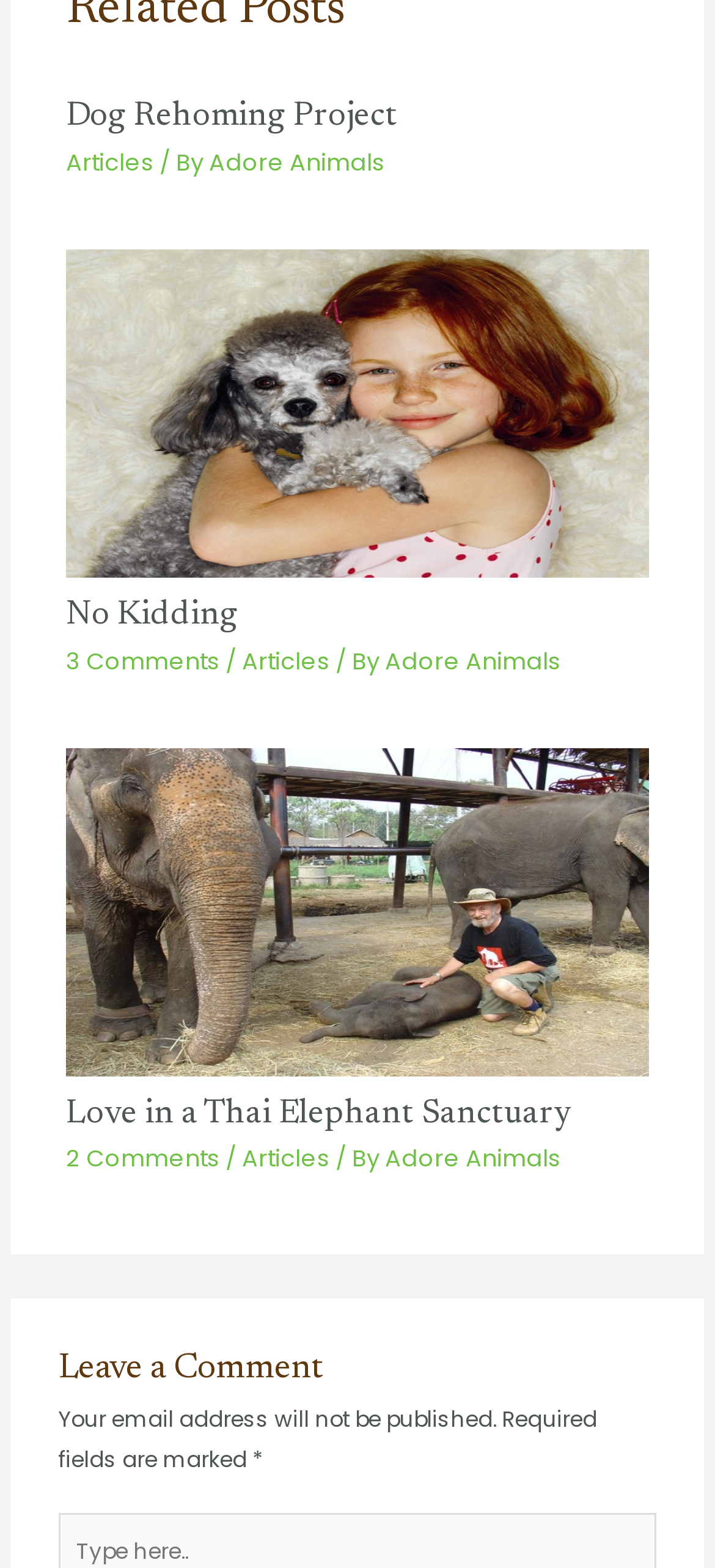Find the bounding box coordinates of the element you need to click on to perform this action: 'Click on the 'Dog Rehoming Project' link'. The coordinates should be represented by four float values between 0 and 1, in the format [left, top, right, bottom].

[0.092, 0.065, 0.556, 0.086]